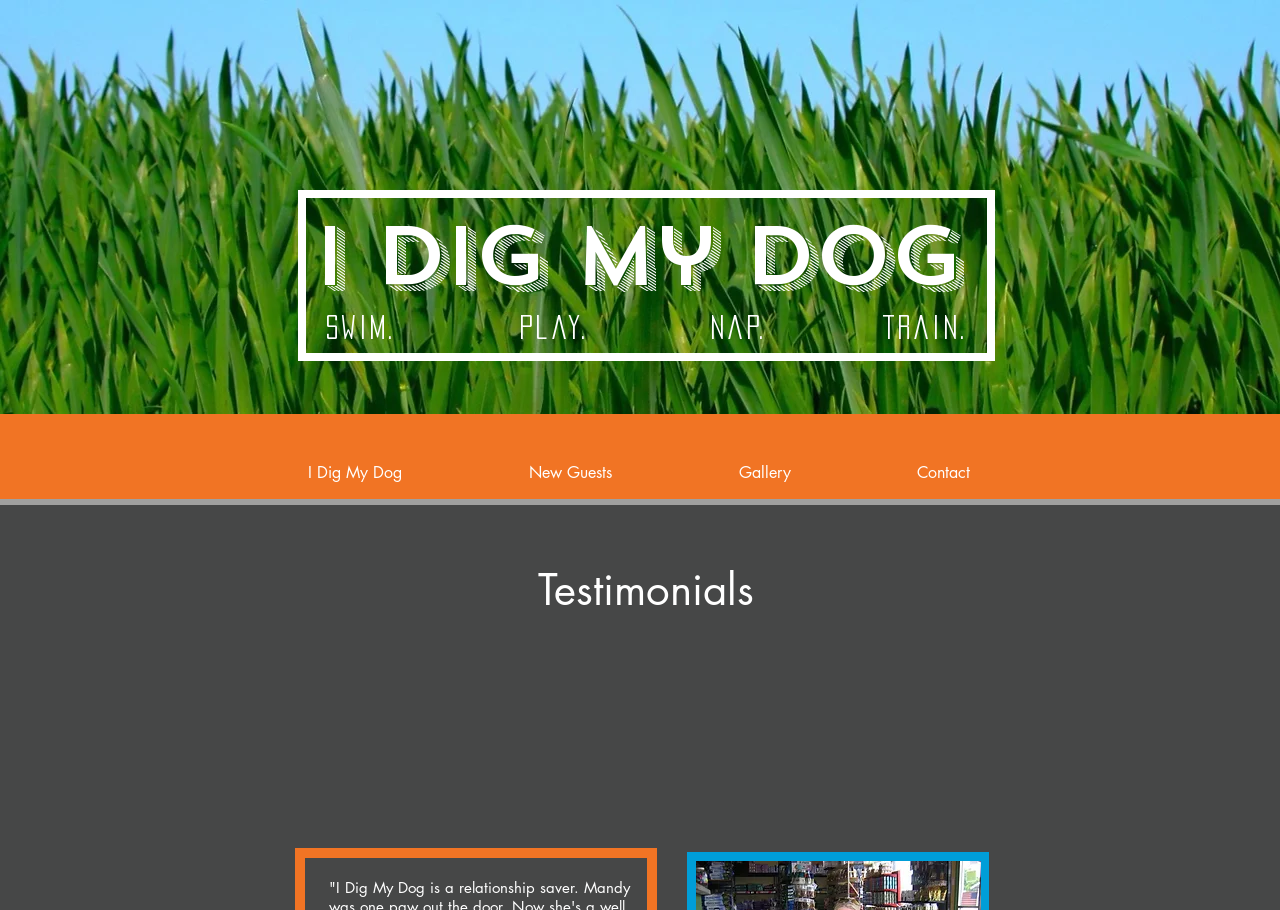What is the last heading on the page?
From the screenshot, supply a one-word or short-phrase answer.

Testimonials